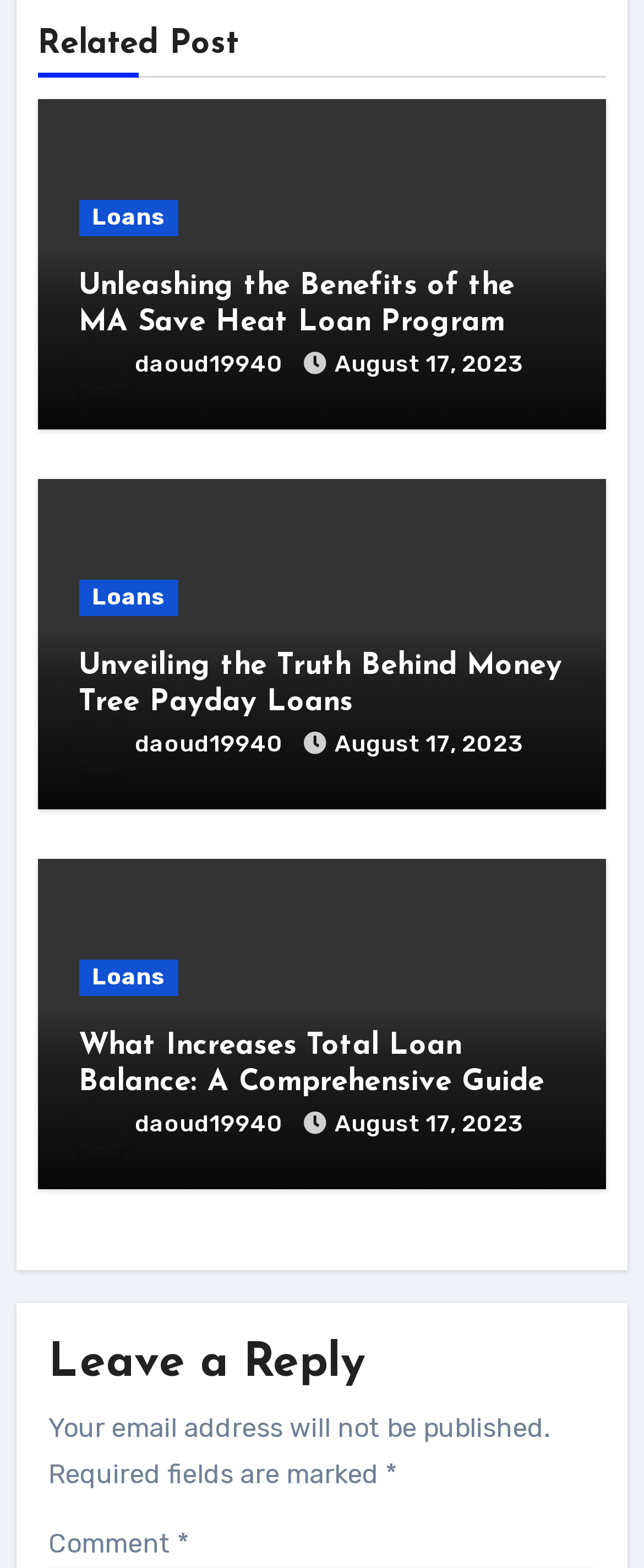Please locate the bounding box coordinates of the element's region that needs to be clicked to follow the instruction: "Read the article 'Unleashing the Benefits of the MA Save Heat Loan Program'". The bounding box coordinates should be provided as four float numbers between 0 and 1, i.e., [left, top, right, bottom].

[0.122, 0.172, 0.878, 0.217]